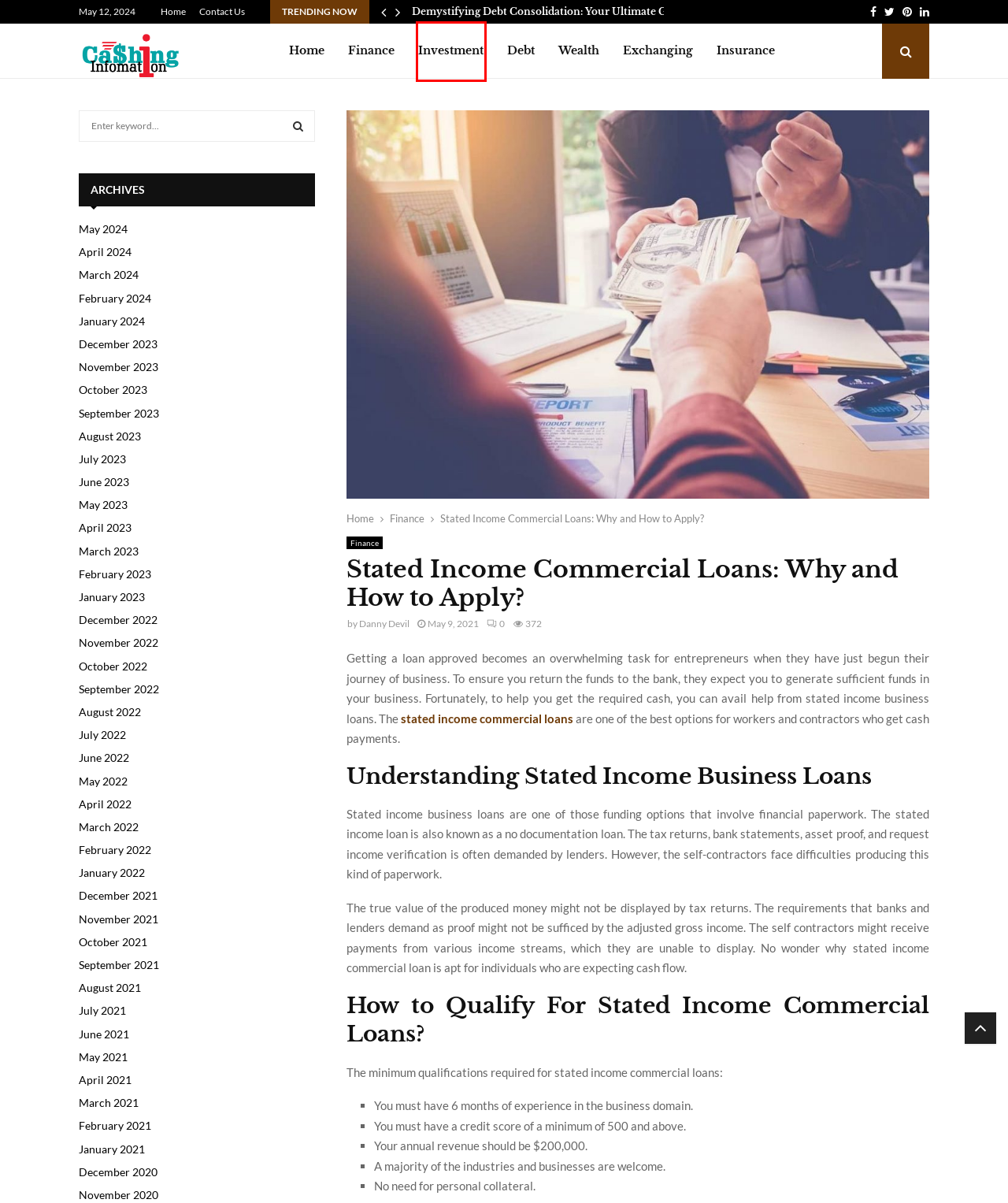Look at the screenshot of a webpage where a red bounding box surrounds a UI element. Your task is to select the best-matching webpage description for the new webpage after you click the element within the bounding box. The available options are:
A. April 2023 - Cashing Information
B. November 2021 - Cashing Information
C. July 2021 - Cashing Information
D. Finance Archives - Cashing Information
E. Danny Devil, Author at Cashing Information
F. October 2022 - Cashing Information
G. Investment Archives - Cashing Information
H. March 2021 - Cashing Information

G